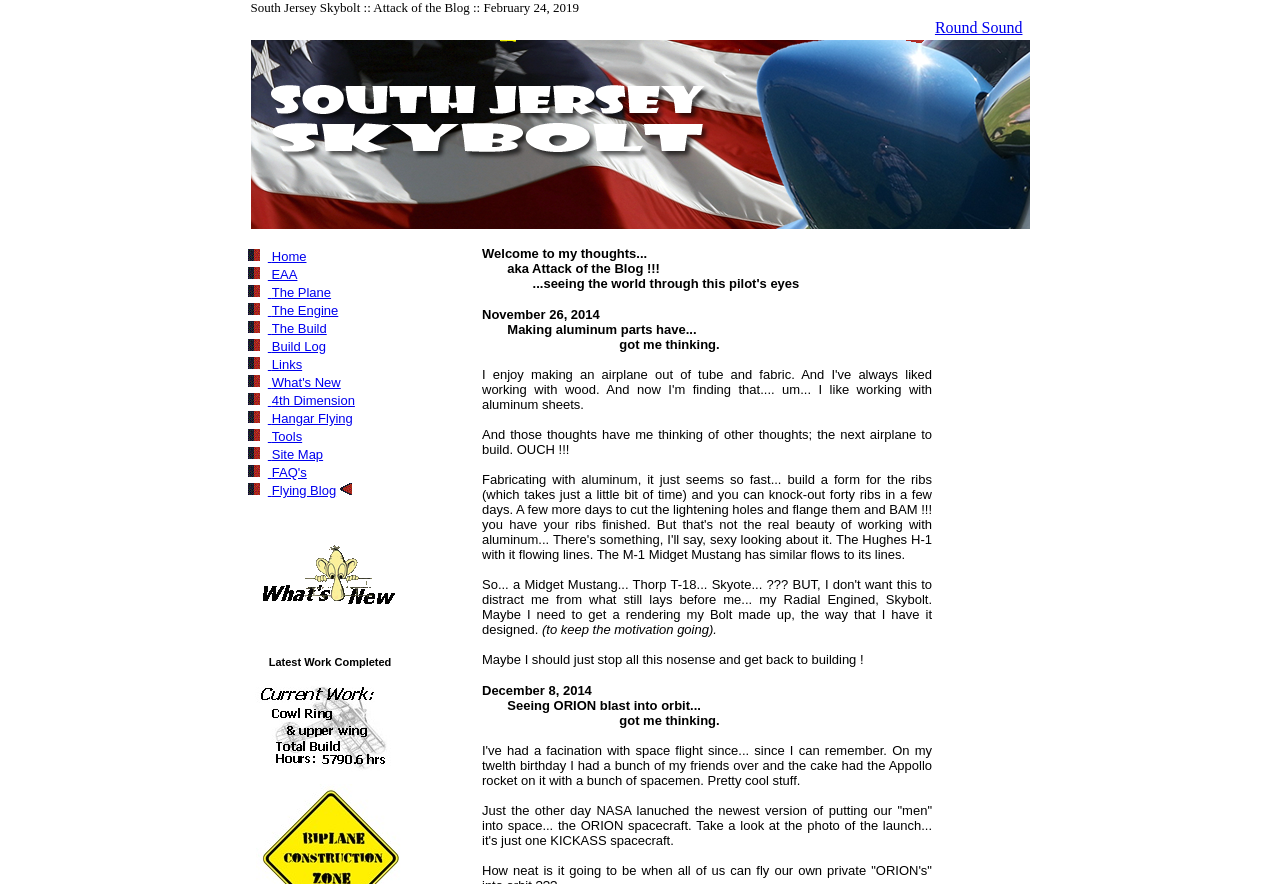Can you pinpoint the bounding box coordinates for the clickable element required for this instruction: "Explore the Build Log"? The coordinates should be four float numbers between 0 and 1, i.e., [left, top, right, bottom].

[0.209, 0.381, 0.255, 0.4]